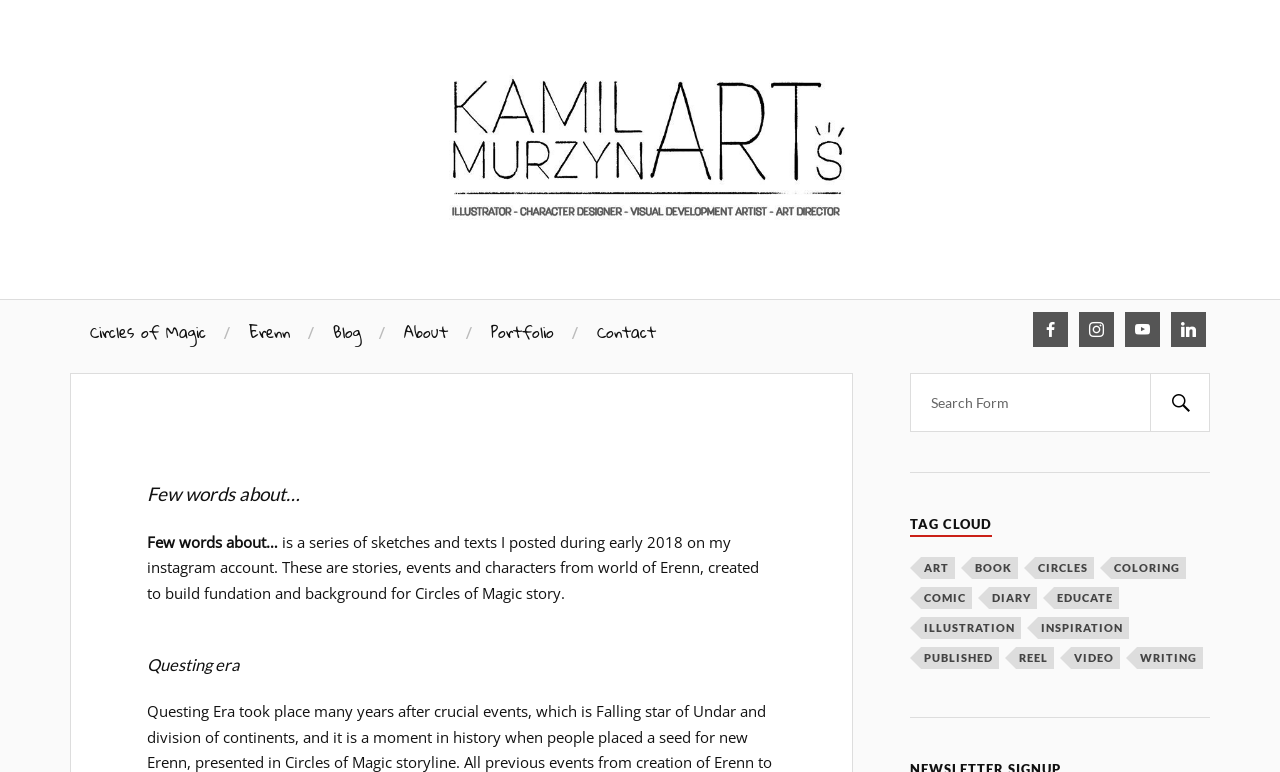Please identify the bounding box coordinates of the clickable area that will fulfill the following instruction: "Click on the 'About' link". The coordinates should be in the format of four float numbers between 0 and 1, i.e., [left, top, right, bottom].

[0.316, 0.389, 0.35, 0.47]